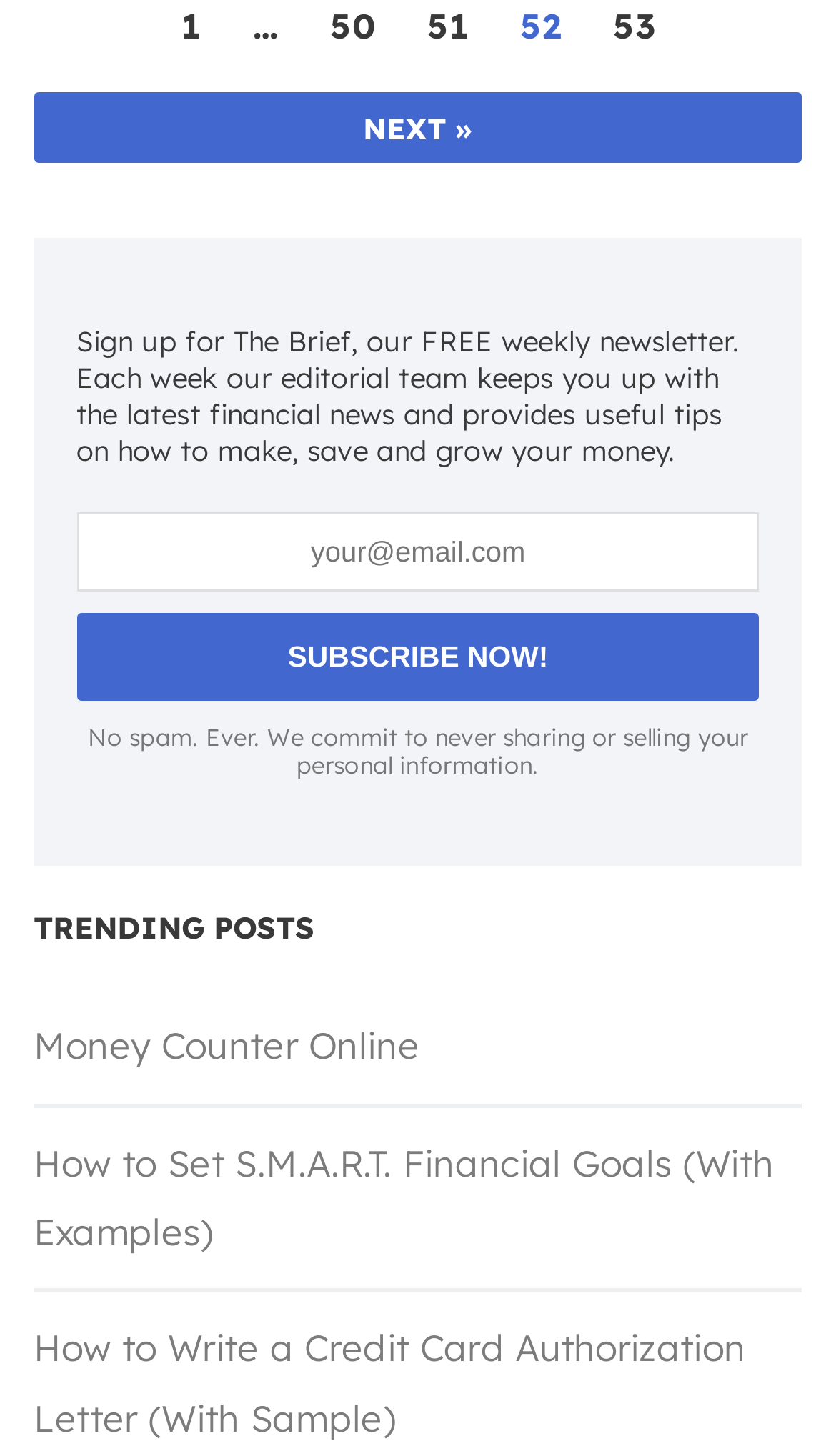What is the promise made about personal information?
Please give a detailed and elaborate answer to the question based on the image.

The promise is located at the middle of the webpage with a bounding box coordinate of [0.105, 0.496, 0.895, 0.536]. The surrounding text states 'No spam. Ever. We commit to never sharing or selling your personal information'.